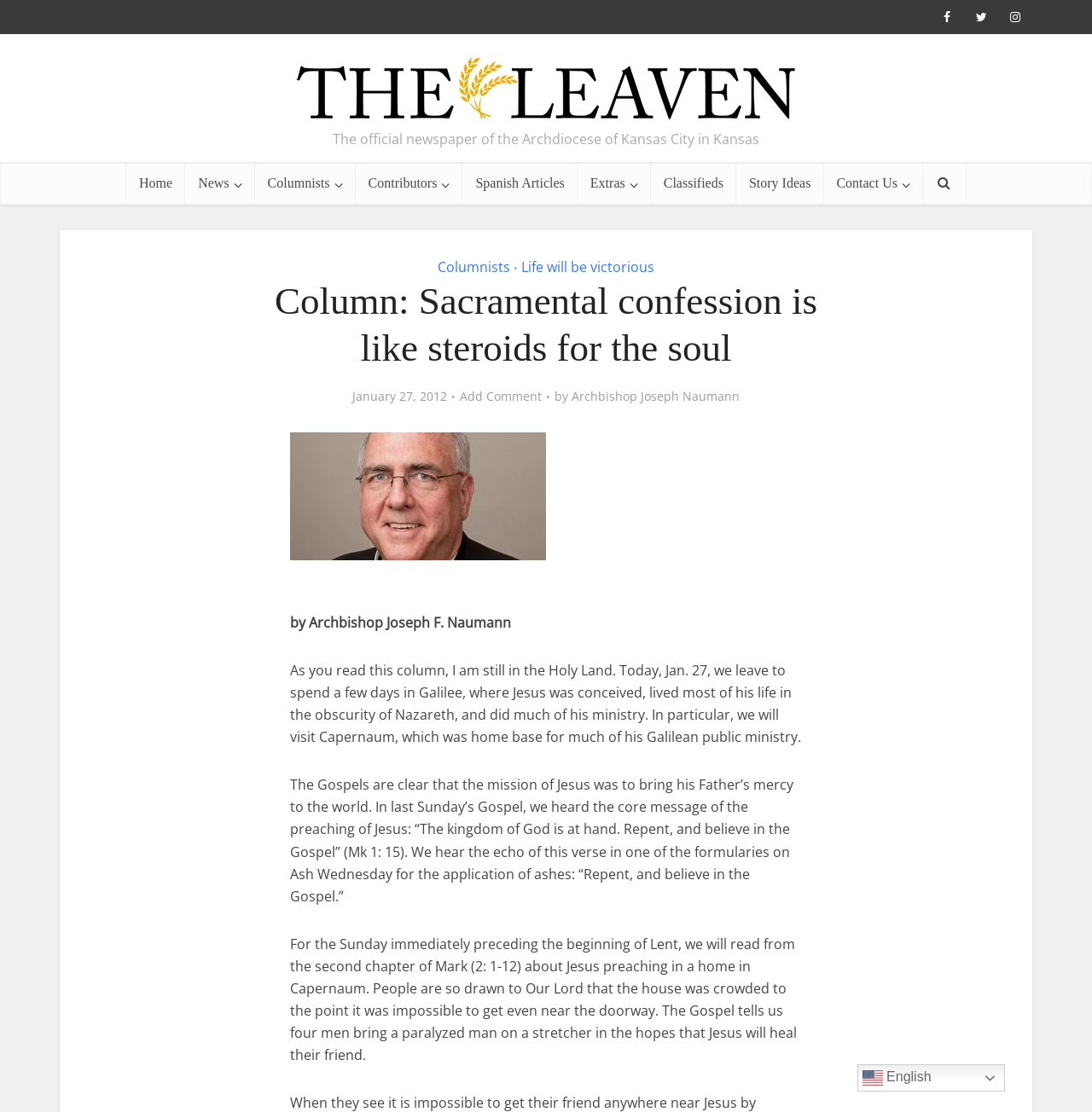Deliver a detailed narrative of the webpage's visual and textual elements.

This webpage is the official newspaper of the Archdiocese of Kansas City in Kansas, titled "The Leaven Catholic Newspaper". At the top, there are three social media links and a link to the newspaper's title. Below the title, there is a brief description of the newspaper. 

The main navigation menu is located below, consisting of links to "Home", "Columnists", "Contributors", "Spanish Articles", "Classifieds", "Story Ideas", "Contact Us", and a search icon. 

The main content of the page is an article titled "Column: Sacramental confession is like steroids for the soul" by Archbishop Joseph Naumann. The article is divided into several paragraphs, with a heading and a subheading. There is an image of the Archbishop to the left of the article. 

Above the article, there are links to related topics, including "Columnists" and "Life will be victorious". There is also a link to add a comment to the article. The article is dated January 27, 2012. 

At the bottom right of the page, there is a language selection link, currently set to English, with a flag icon.